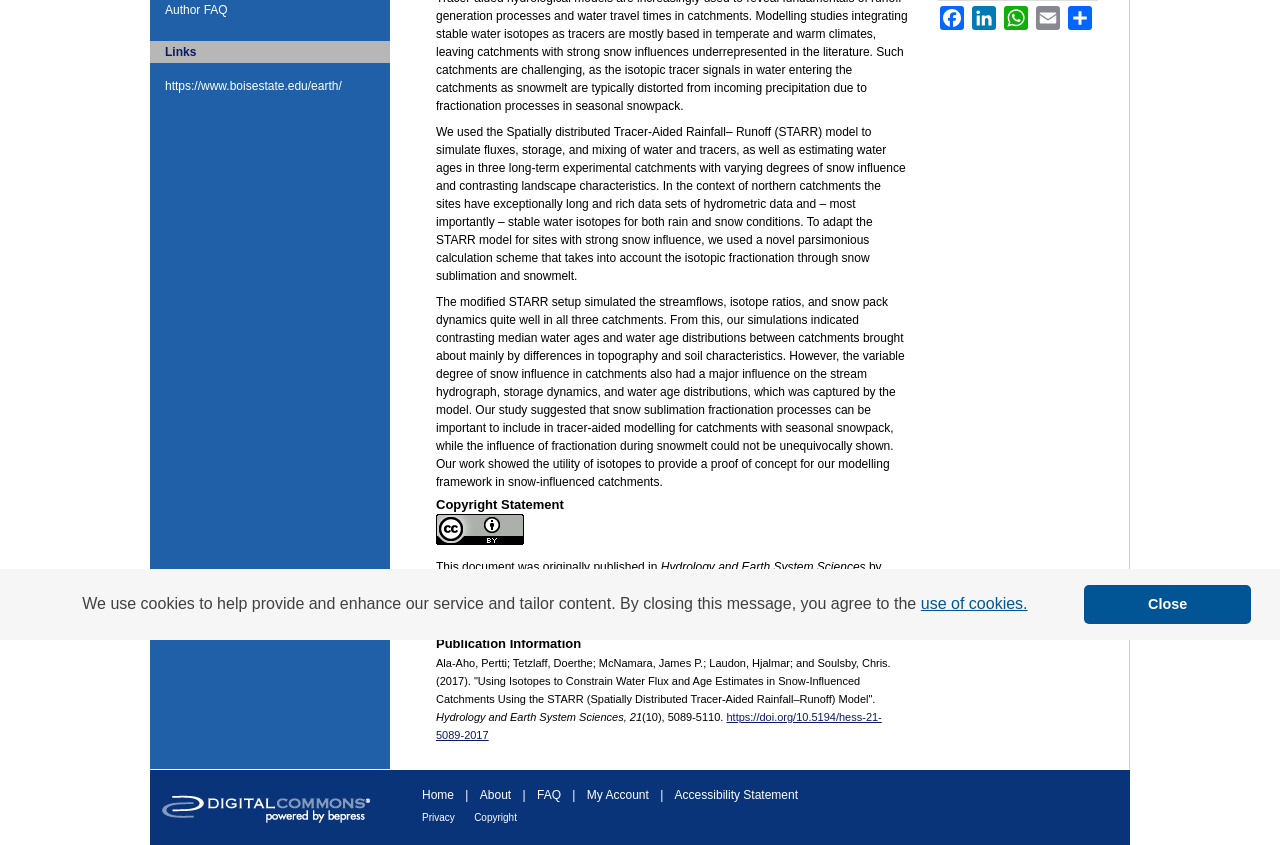Find the bounding box of the UI element described as follows: "https://www.boisestate.edu/earth/".

[0.129, 0.094, 0.305, 0.111]